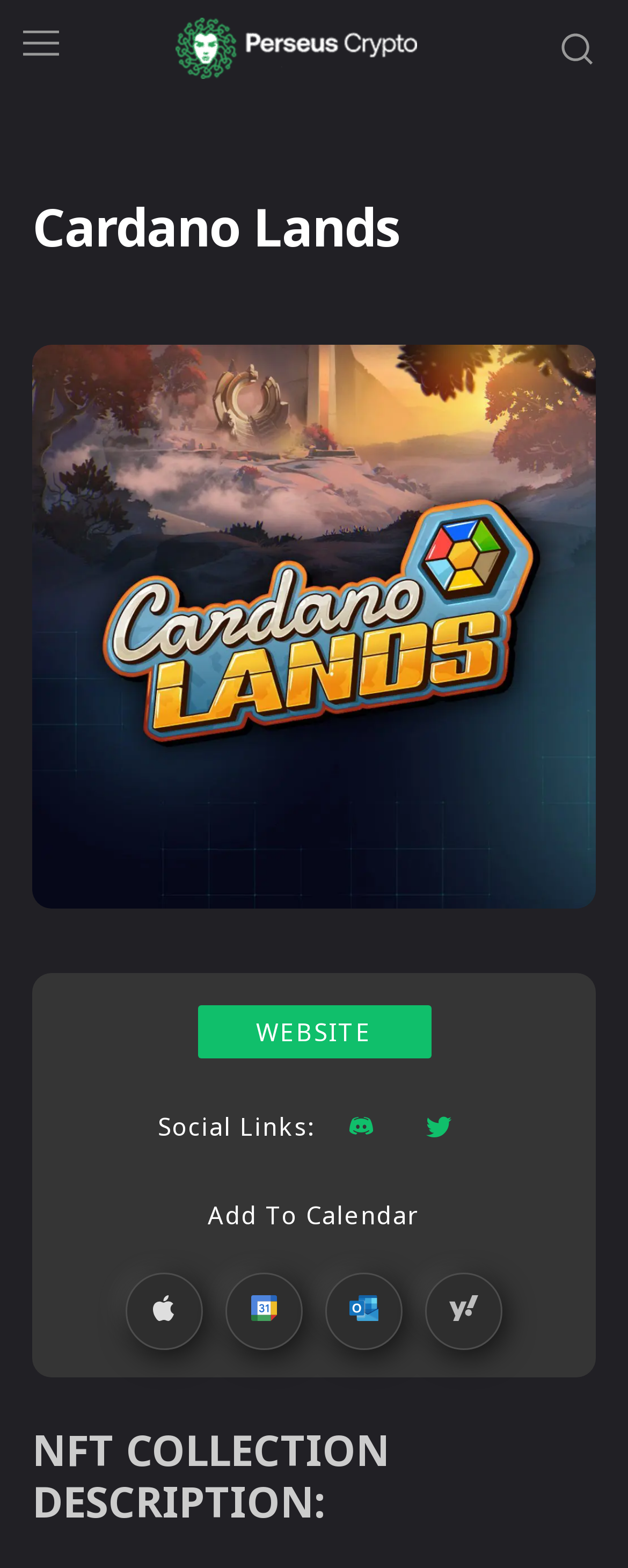How many calendar integration options are available?
Answer the question using a single word or phrase, according to the image.

4